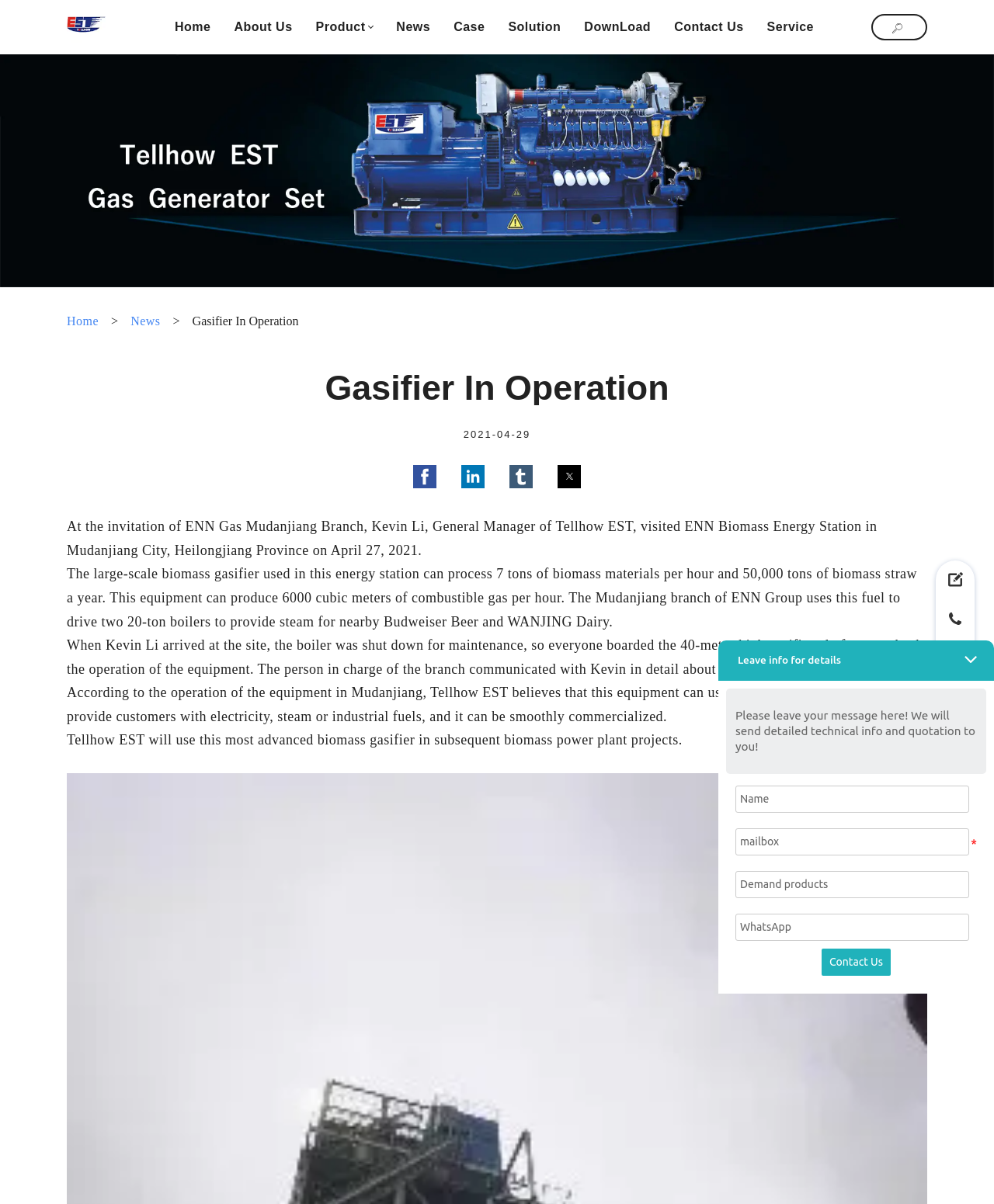What is the expected use of the biomass gasifier in future projects?
Based on the content of the image, thoroughly explain and answer the question.

The text states that Tellhow EST believes that this equipment can use a variety of biomass materials to provide customers with electricity, steam or industrial fuels, and it can be smoothly commercialized. Therefore, it is expected to be used in future biomass power plant projects.